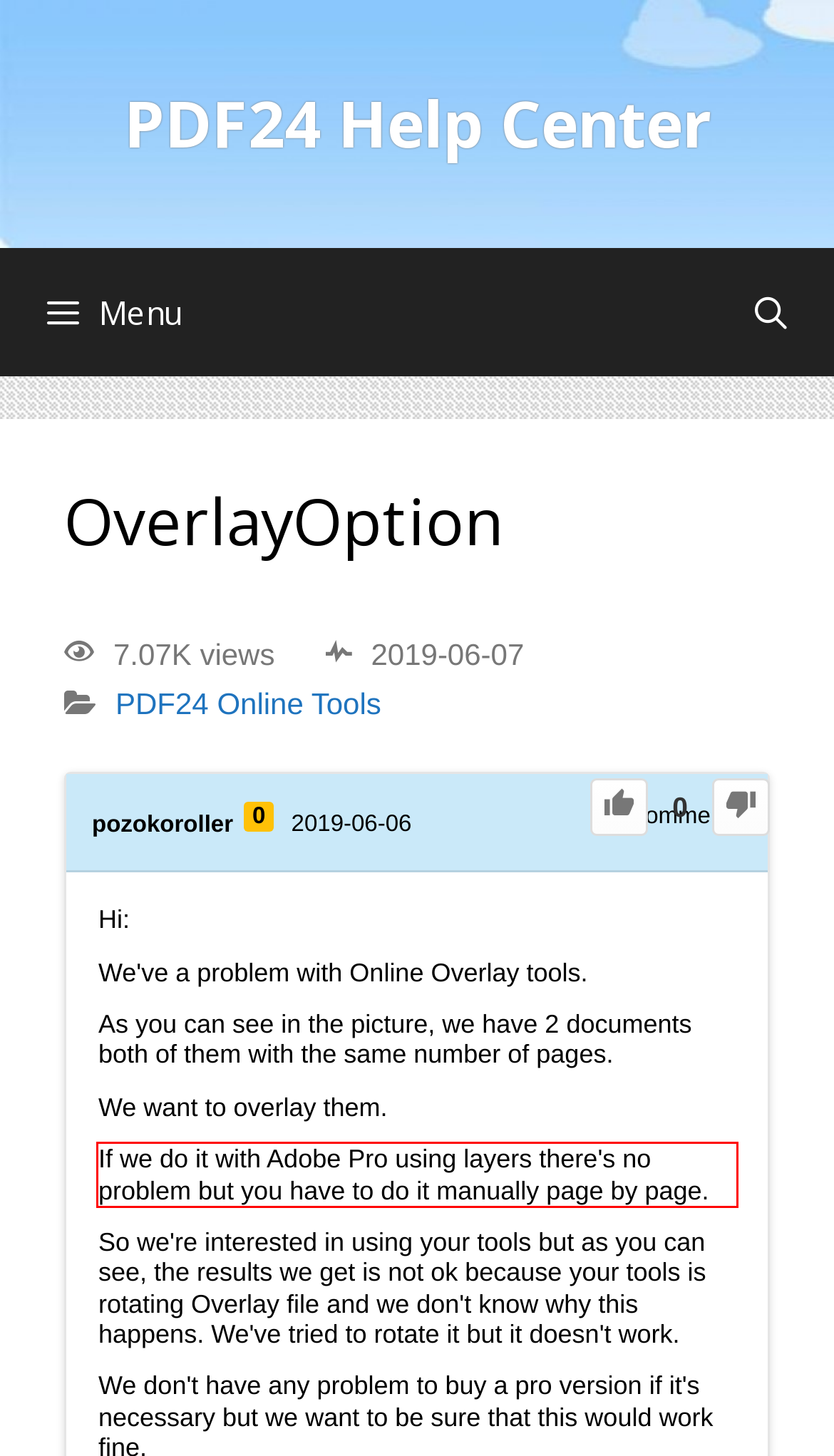Examine the webpage screenshot and use OCR to recognize and output the text within the red bounding box.

If we do it with Adobe Pro using layers there's no problem but you have to do it manually page by page.